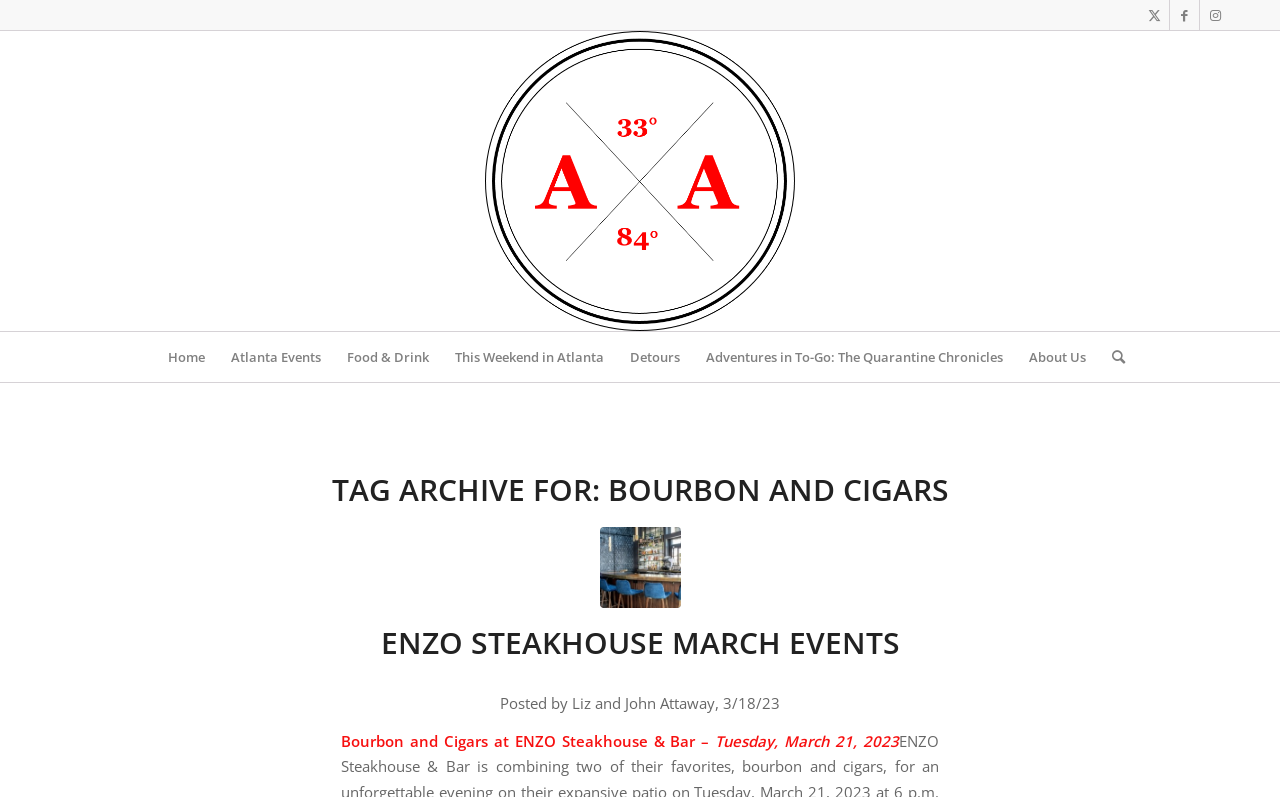Describe all significant elements and features of the webpage.

The webpage is an archive page for "Bourbon and Cigars" on the website "Adventures in Atlanta". At the top, there are three social media links to Twitter, Facebook, and Instagram, aligned horizontally. Below them, there is a logo of "Adventures in Atlanta" with a link to the website's homepage.

To the right of the logo, there is a vertical menu with eight items: Home, Atlanta Events, Food & Drink, This Weekend in Atlanta, Detours, Adventures in To-Go: The Quarantine Chronicles, About Us, and Search.

Below the menu, there is a heading that reads "TAG ARCHIVE FOR: BOURBON AND CIGARS". Underneath the heading, there is a list of articles related to bourbon and cigars. The first article is titled "ENZO STEAKHOUSE MARCH EVENTS" and has a link to the full article. The article summary is posted by Liz and John Attaway on 3/18/23, and it mentions an event at ENZO Steakhouse & Bar on Tuesday, March 21, 2023.